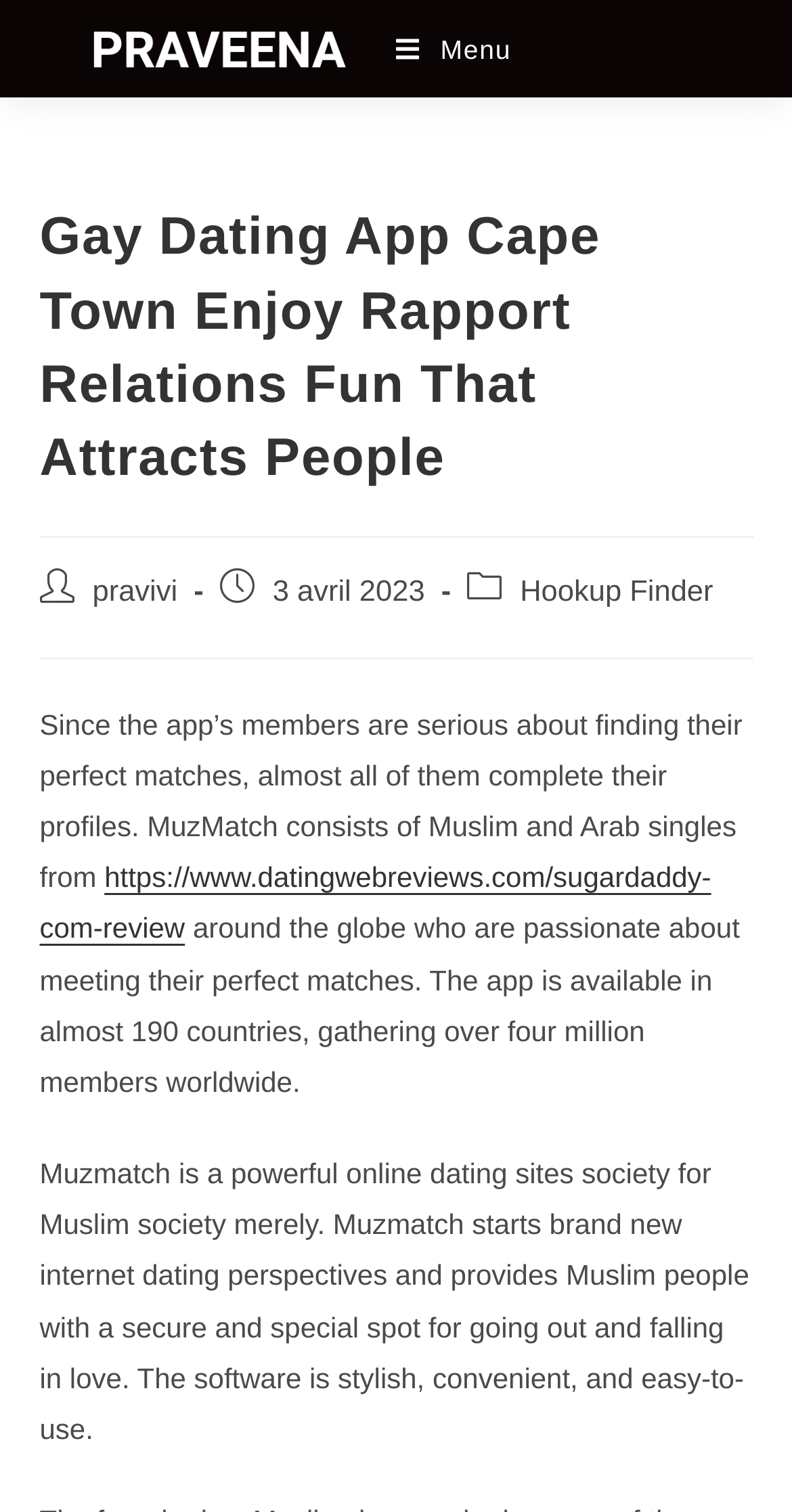How many countries is the app available in?
Give a comprehensive and detailed explanation for the question.

I found the answer by looking at the static text element with the text 'The app is available in almost 190 countries...', which suggests that the app is available in almost 190 countries.